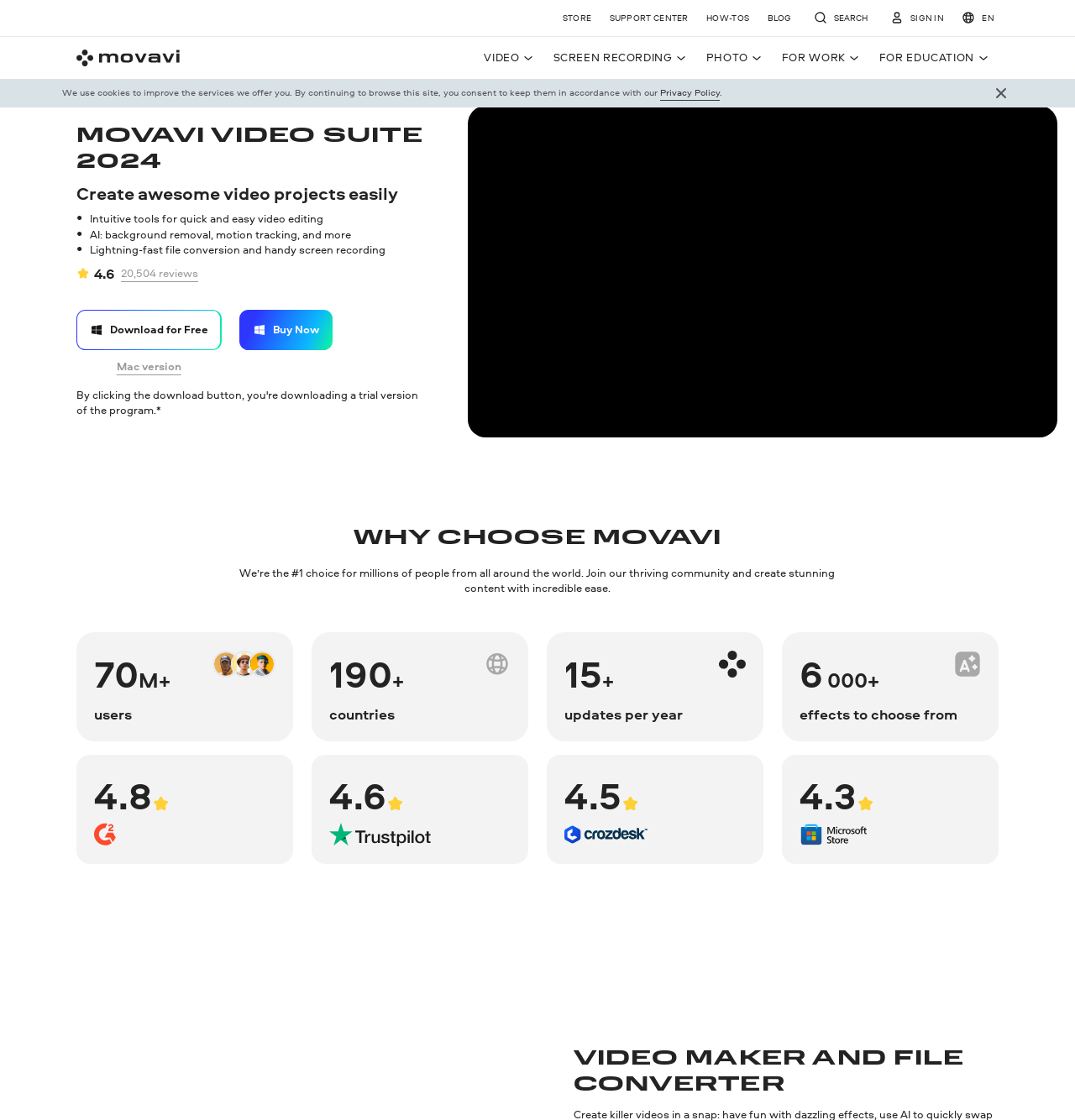What is the rating of the software?
Based on the screenshot, give a detailed explanation to answer the question.

I found the answer by looking at the link '4.6 20,504 reviews' which indicates that the software has a rating of 4.6.